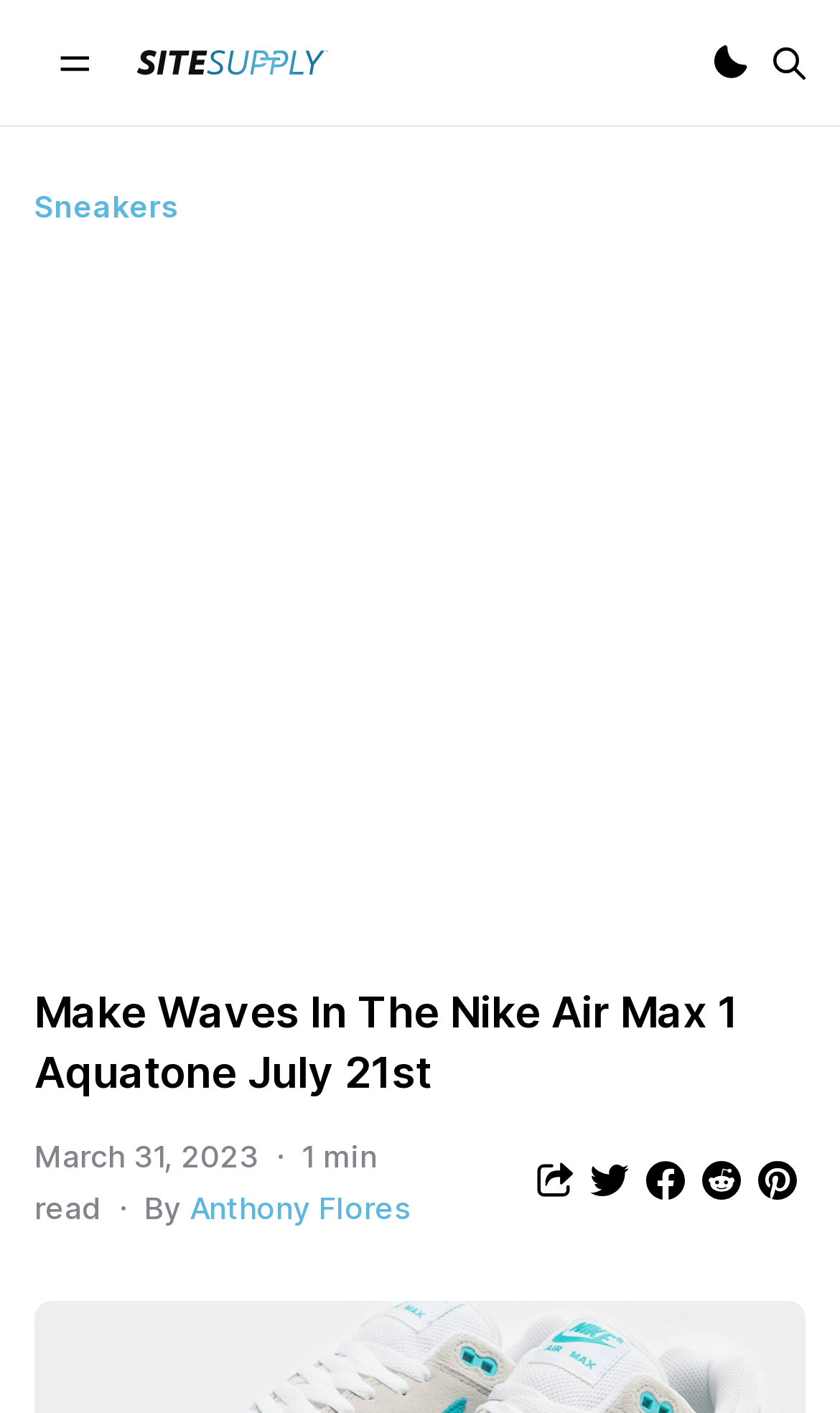What is the date of the article?
Look at the image and answer with only one word or phrase.

March 31, 2023